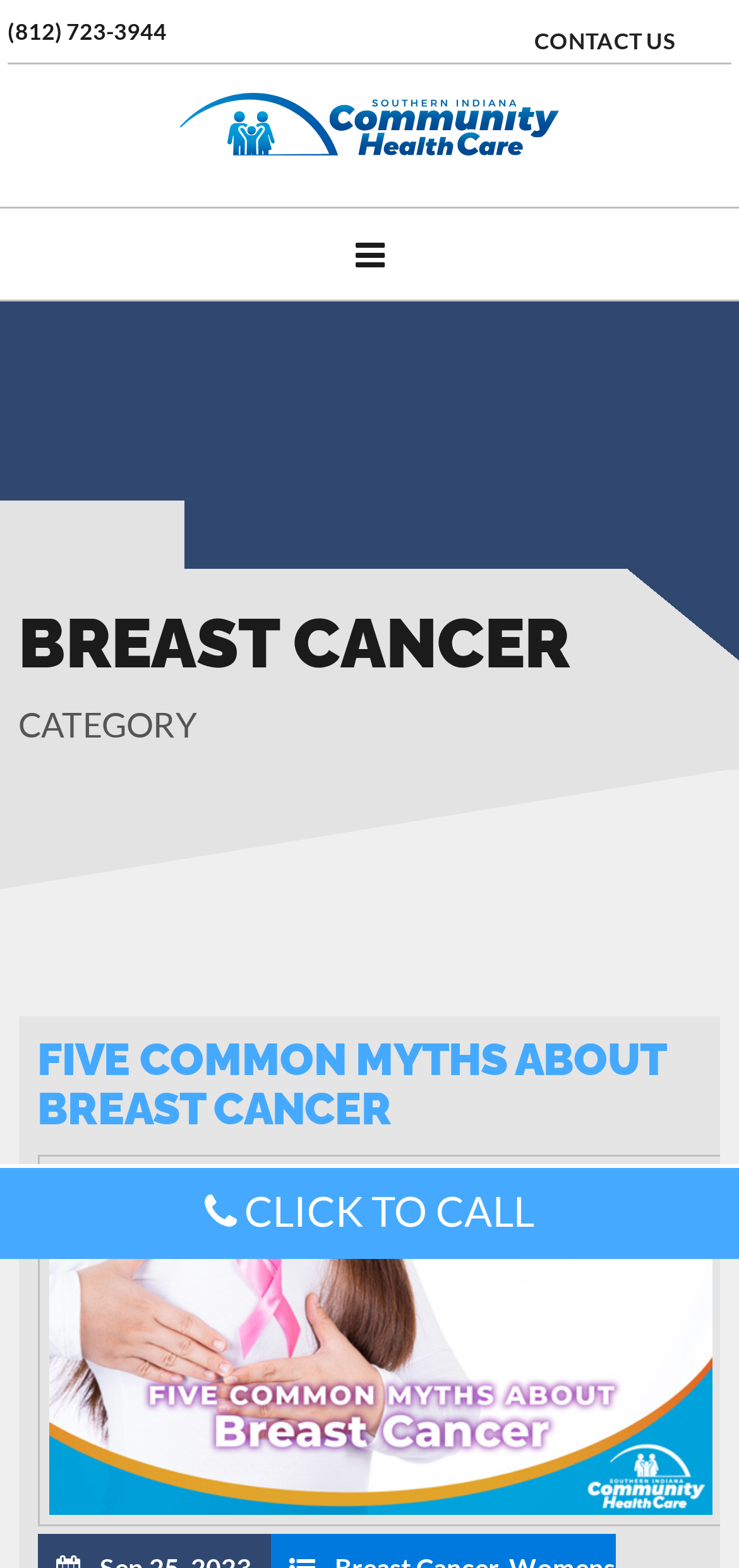What is the category of the current page?
Use the screenshot to answer the question with a single word or phrase.

CATEGORY